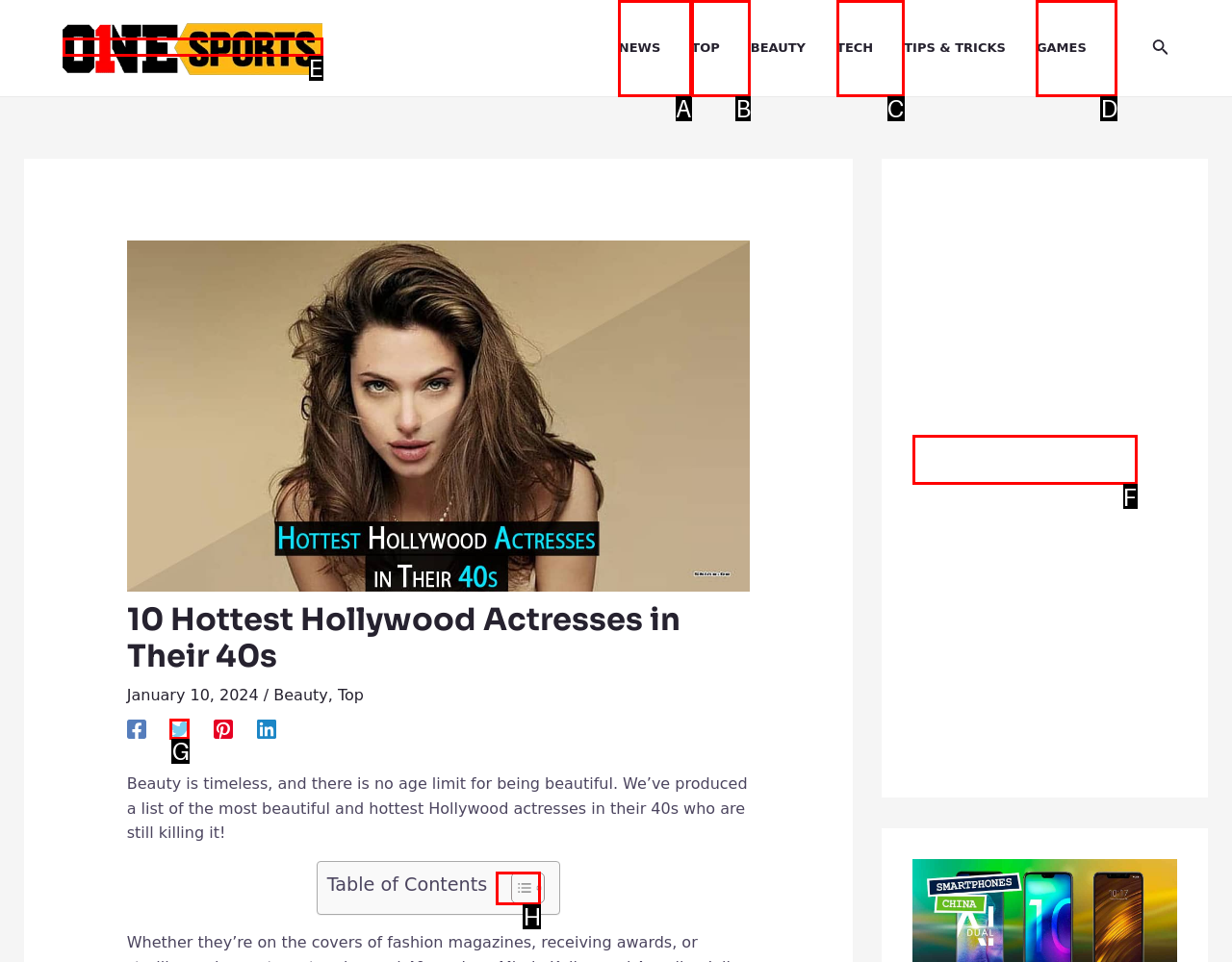Select the correct UI element to click for this task: Toggle the Table of Content.
Answer using the letter from the provided options.

H